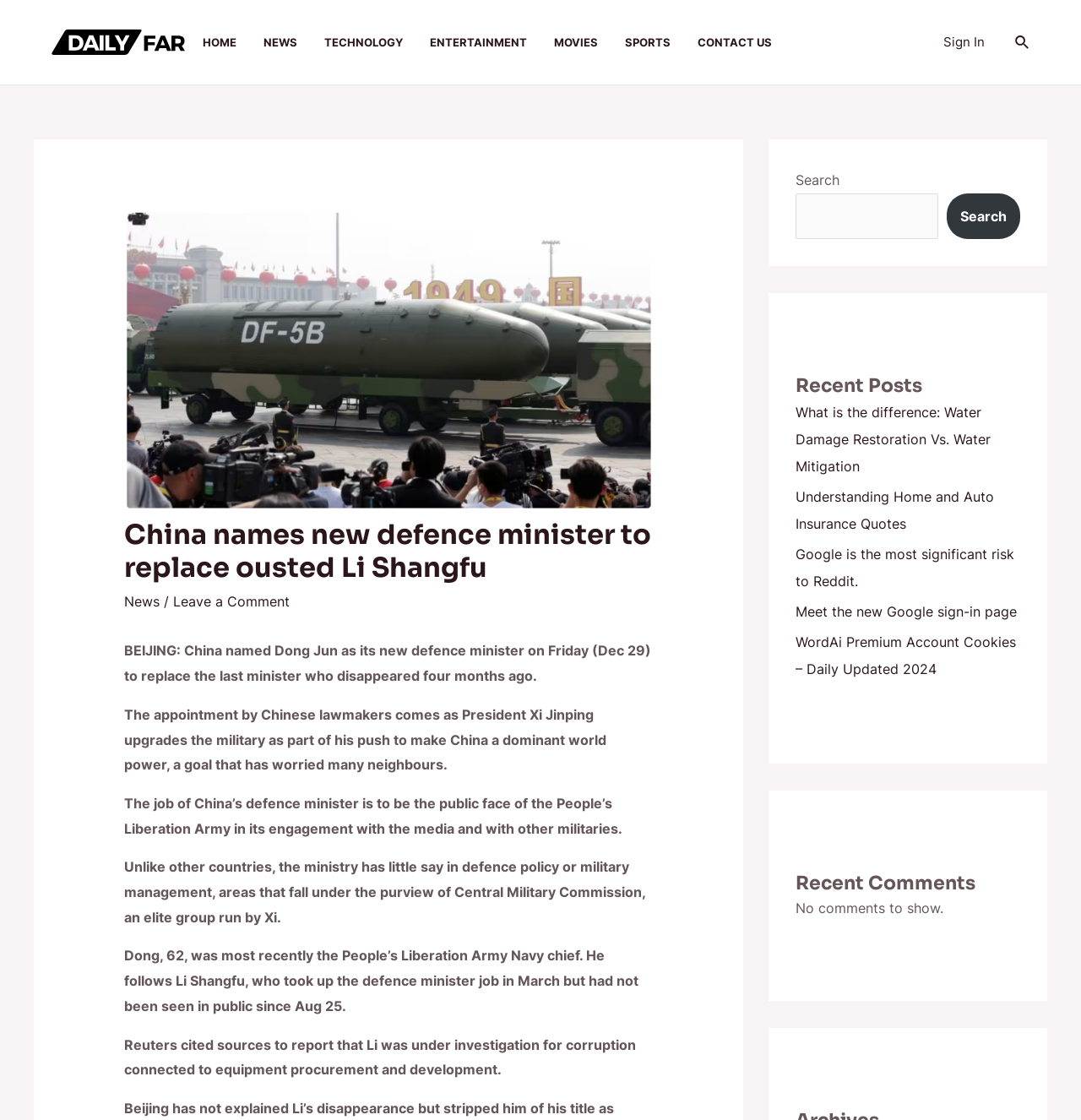What is the job of China's defence minister?
Respond with a short answer, either a single word or a phrase, based on the image.

Public face of the People's Liberation Army